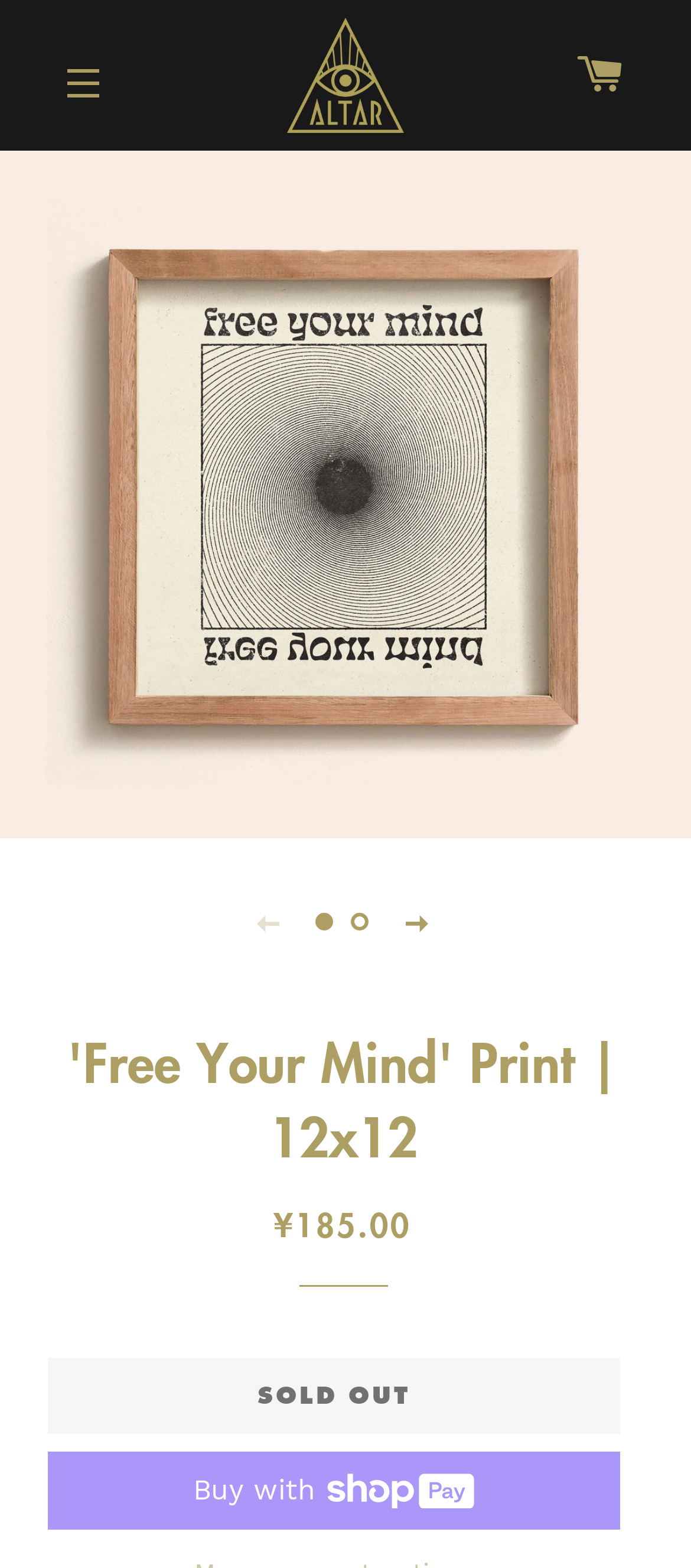What is the regular price of the print?
From the details in the image, provide a complete and detailed answer to the question.

The regular price of the print can be determined by looking at the StaticText element that says '¥185.00', which is located next to the 'Regular price' text.